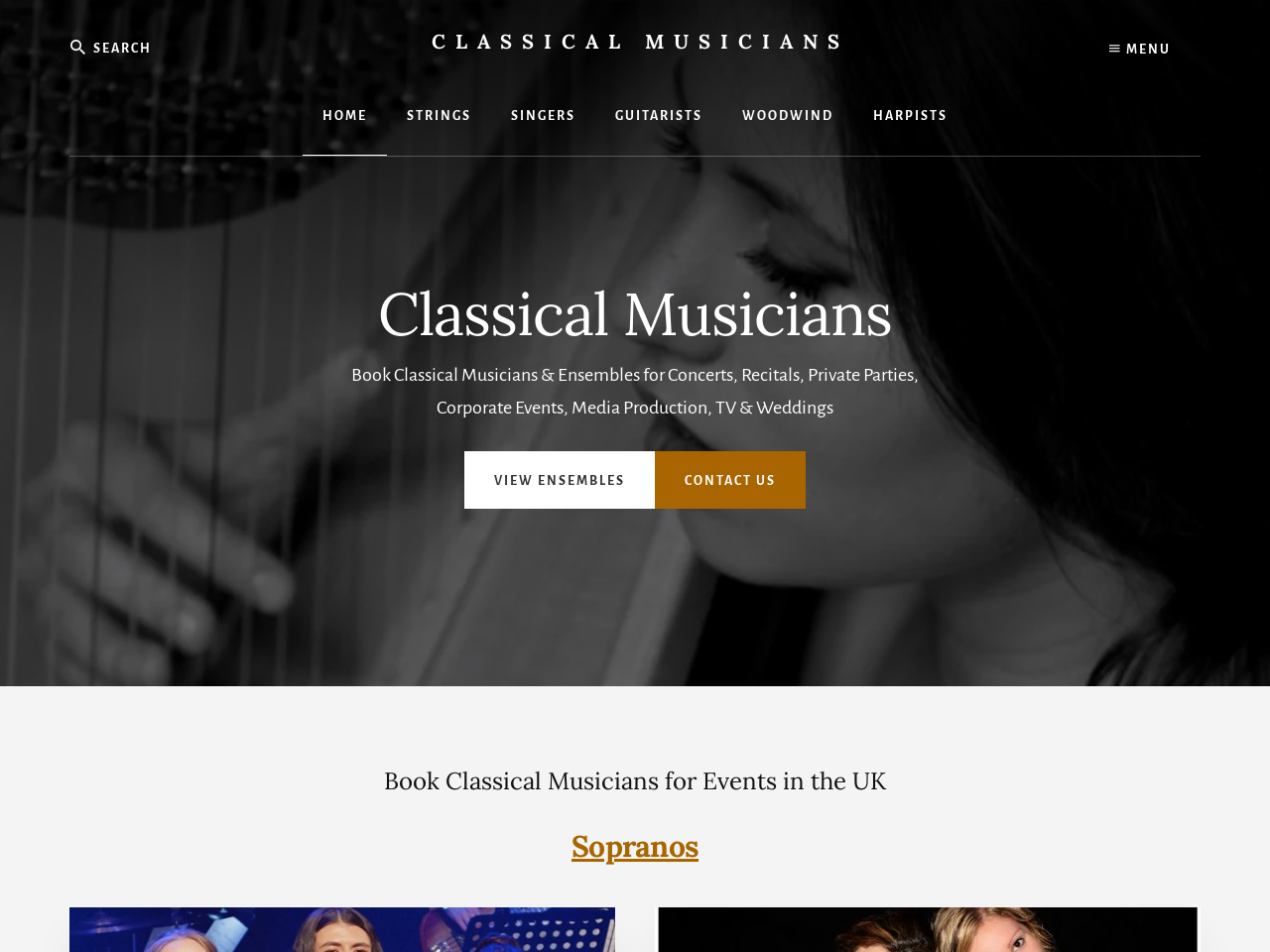Please specify the bounding box coordinates of the area that should be clicked to accomplish the following instruction: "Go to home page". The coordinates should consist of four float numbers between 0 and 1, i.e., [left, top, right, bottom].

[0.238, 0.081, 0.305, 0.163]